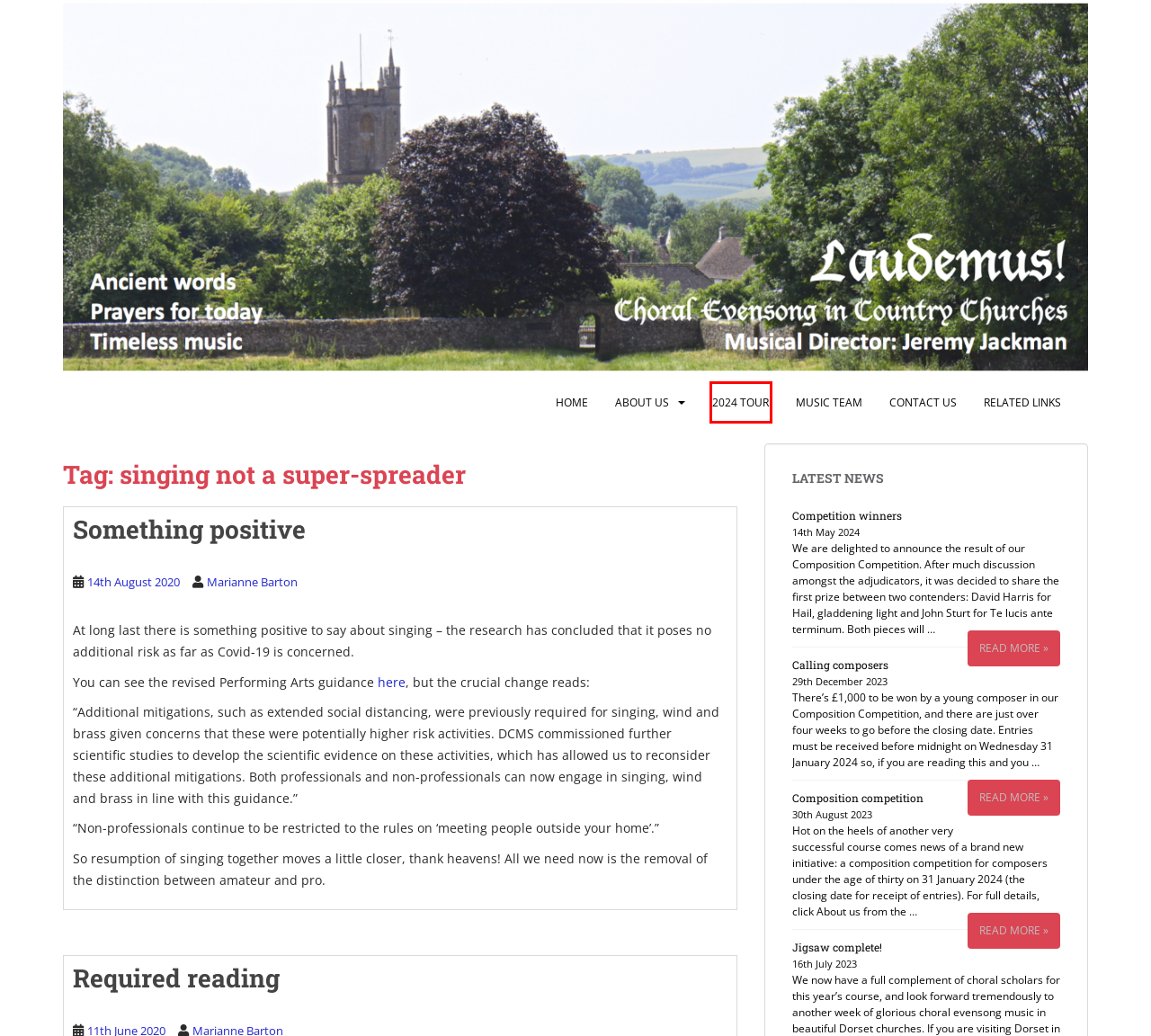You are looking at a screenshot of a webpage with a red bounding box around an element. Determine the best matching webpage description for the new webpage resulting from clicking the element in the red bounding box. Here are the descriptions:
A. Our music team – Laudemus
B. About us – Laudemus
C. 2024 Tour – Laudemus
D. Calling composers – Laudemus
E. Competition winners – Laudemus
F. Required reading – Laudemus
G. Jigsaw complete! – Laudemus
H. Laudemus – Beautiful music • Timeless words • Prayers for today

C